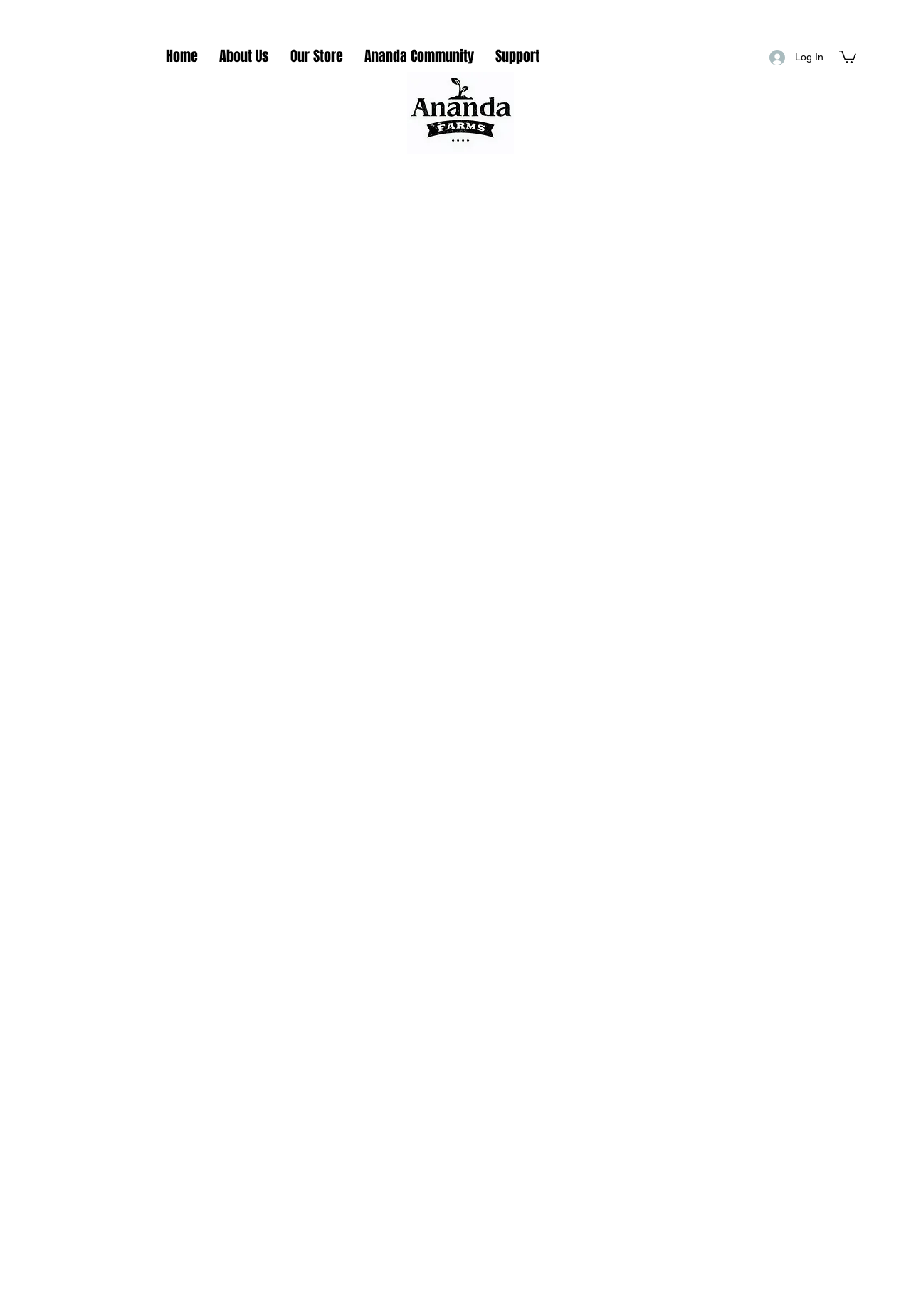What is the company's approach to quality?
Using the image, provide a concise answer in one word or a short phrase.

Traditional home-grown values